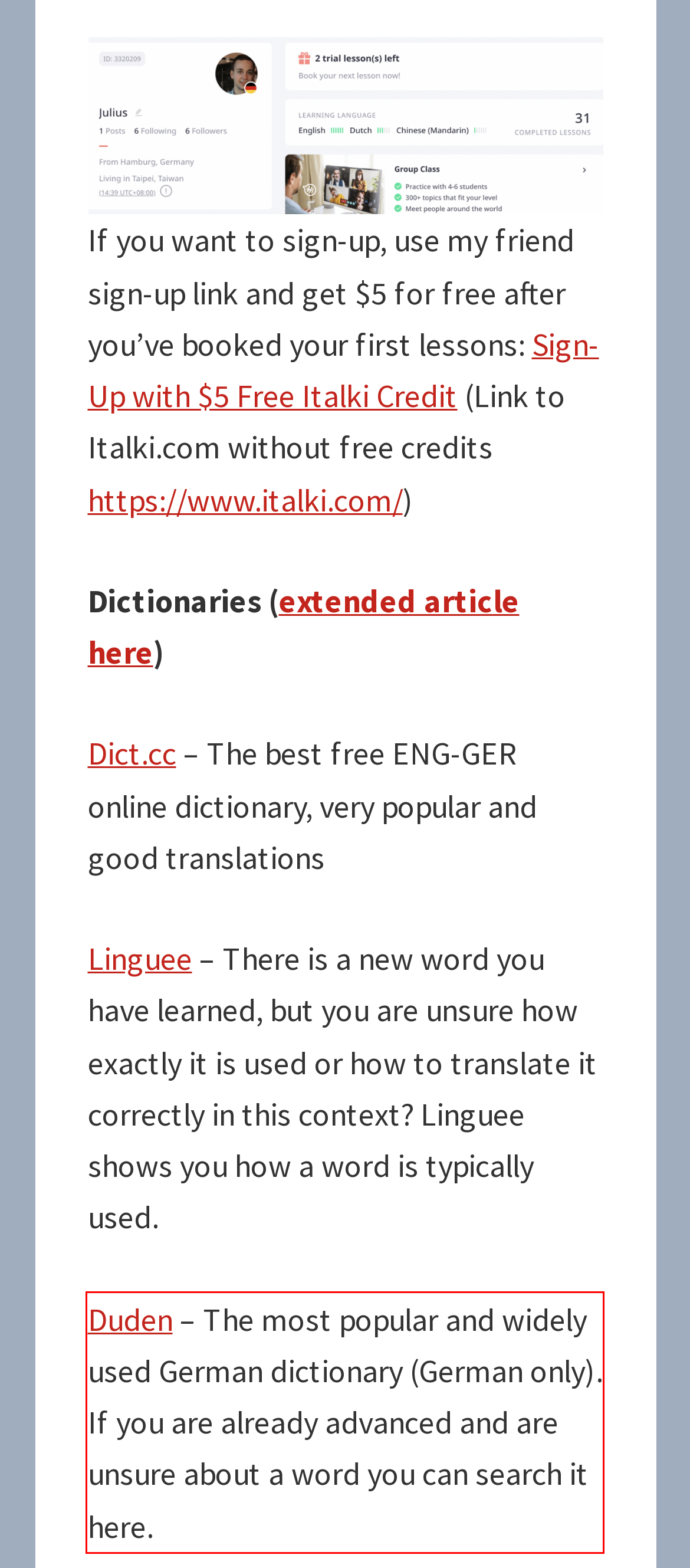Look at the screenshot of the webpage, locate the red rectangle bounding box, and generate the text content that it contains.

Duden – The most popular and widely used German dictionary (German only). If you are already advanced and are unsure about a word you can search it here.